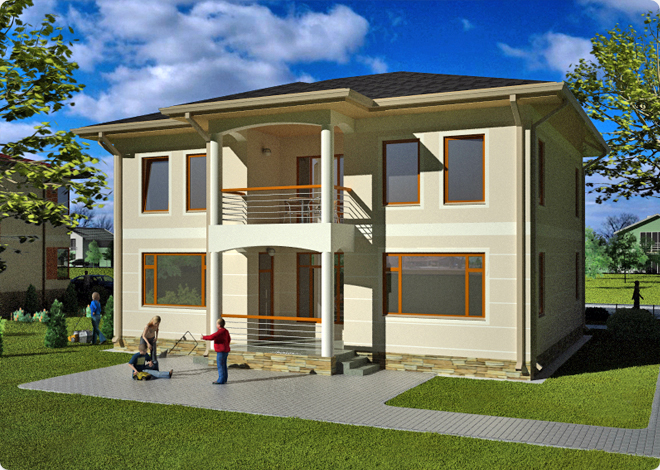Provide an in-depth description of the image.

This image showcases a modern two-storey house named "Orlean 2," designed by the engineering studio LAND & HOME Construction. The architectural style features a contemporary aesthetic with a light-colored façade complemented by large windows framed in a warm wood finish, allowing natural light to flood the interior.

In the foreground, two individuals are engaged in landscaping tasks, likely enhancing the outdoor living space. One person appears to be kneeling, while the other is standing, both focused on their activities amidst a well-maintained yard with freshly cut grass. The background presents a peaceful suburban setting, dotted with trees and another house visible, emphasizing a cozy neighborhood atmosphere.

This architectural design not only provides a spacious living area but also reflects a harmonious balance between modernity and comfort, ideal for families seeking a functional yet stylish home. The detailed layout and design are part of what makes the Orlean 2 project a notable offering in contemporary house plans.